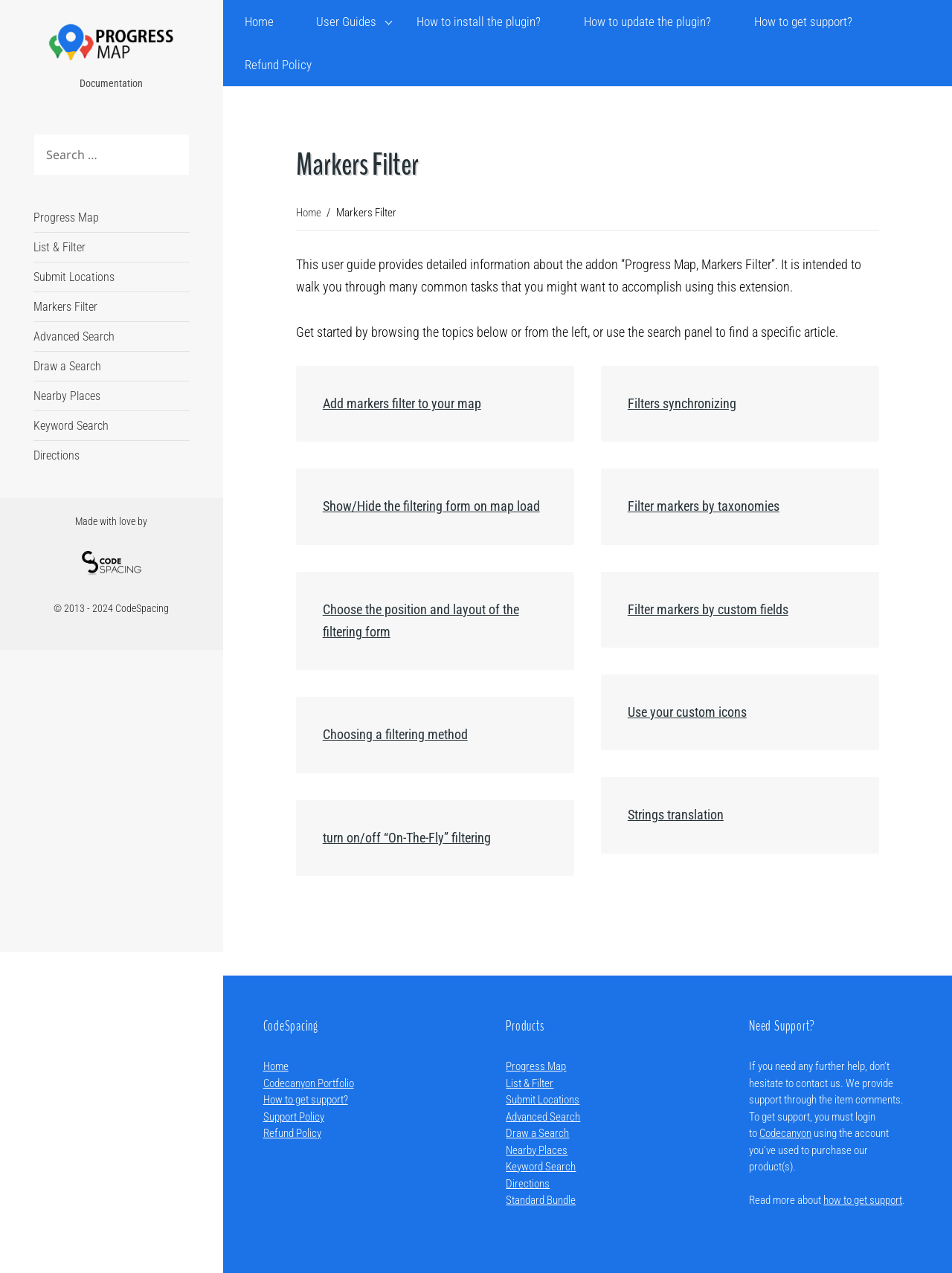Point out the bounding box coordinates of the section to click in order to follow this instruction: "Search for a specific article".

[0.035, 0.105, 0.199, 0.138]